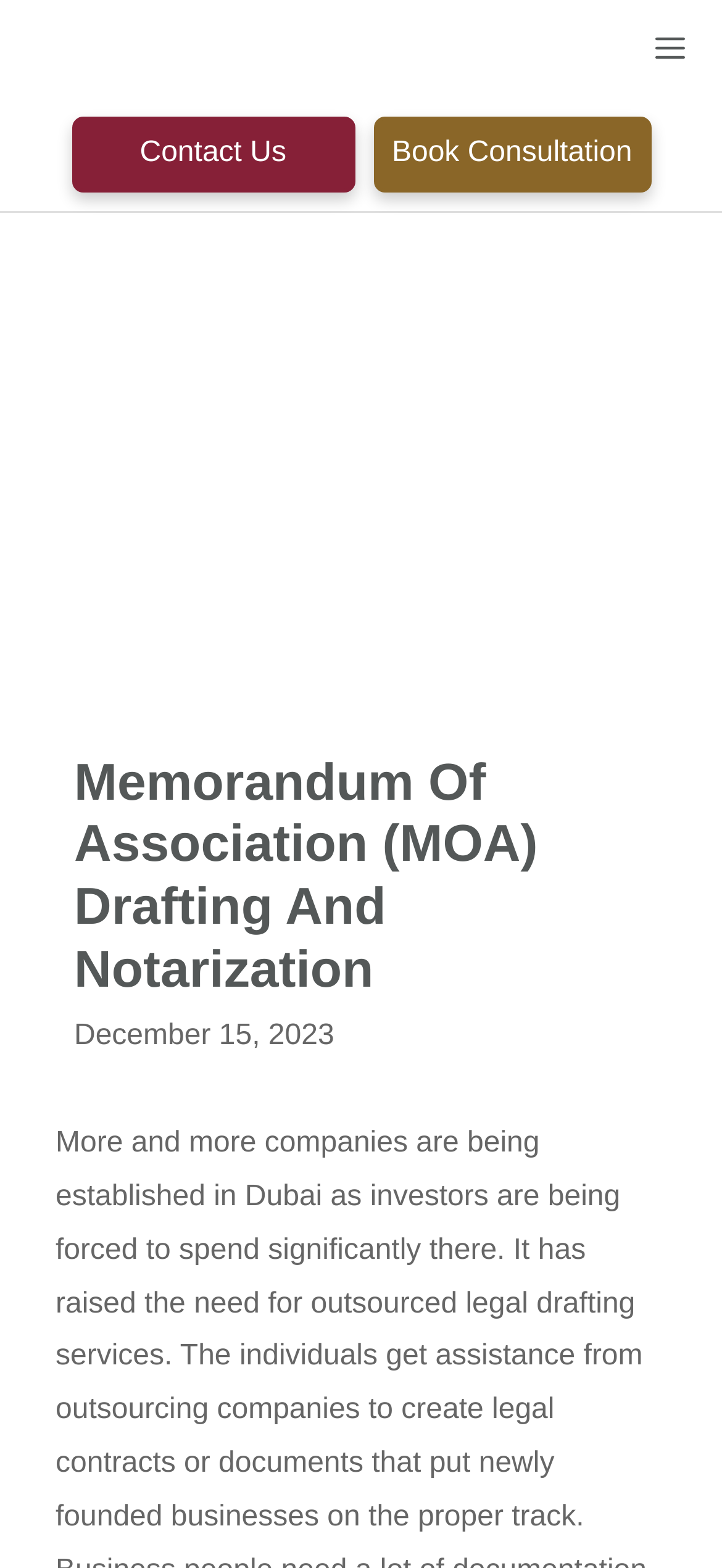What is the topic of the webpage?
Use the image to give a comprehensive and detailed response to the question.

I identified the topic by looking at the heading element in the header section, which contains the text 'Memorandum Of Association (MOA) Drafting And Notarization', indicating that the webpage is about MOA drafting and notarization.